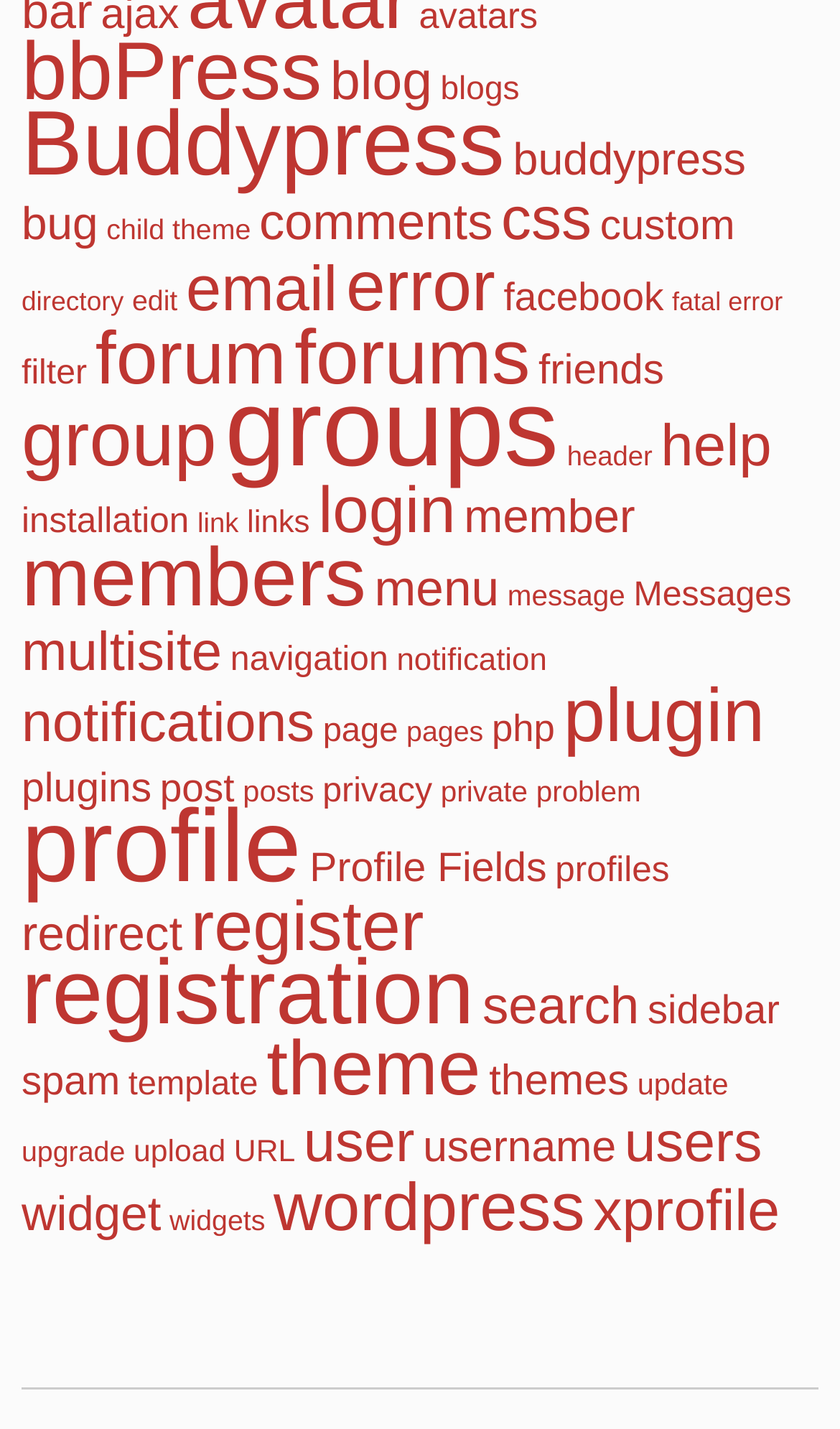Please identify the bounding box coordinates of the area that needs to be clicked to follow this instruction: "check comments".

[0.309, 0.136, 0.587, 0.175]